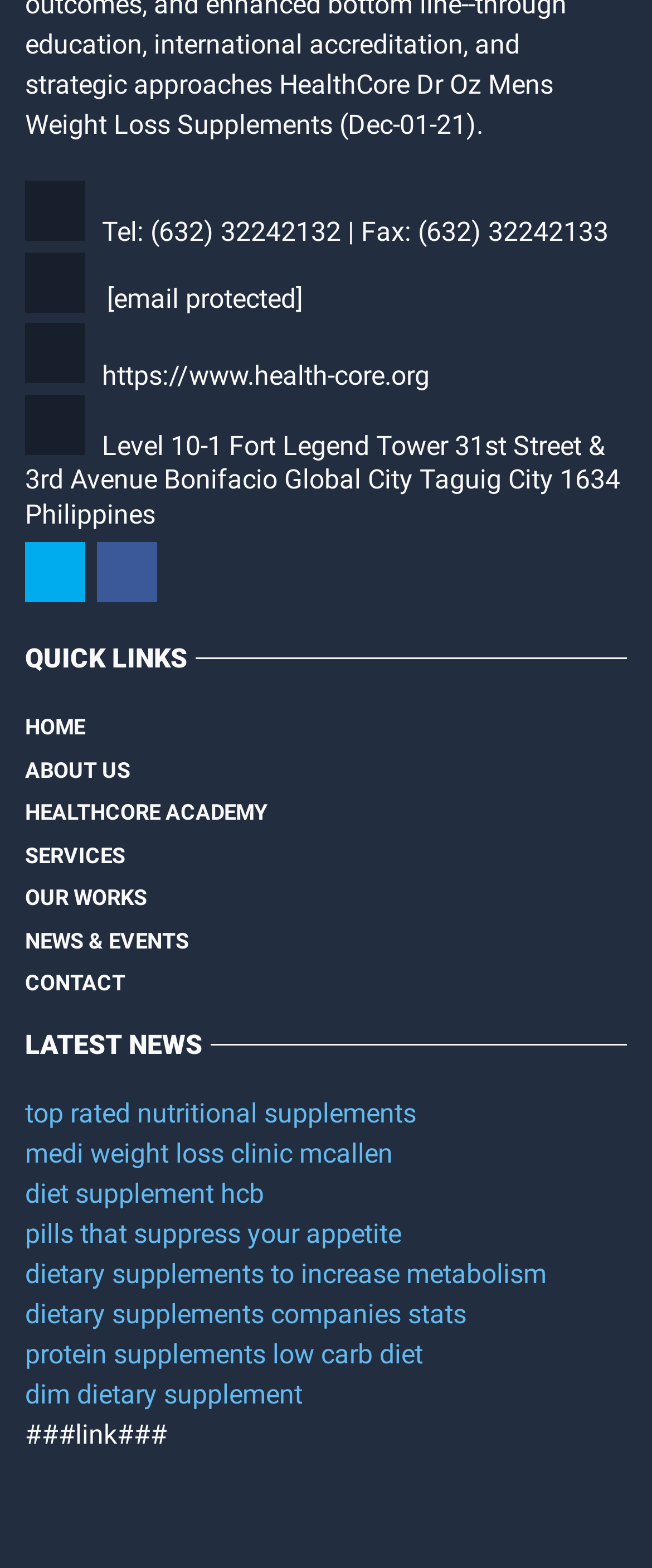Select the bounding box coordinates of the element I need to click to carry out the following instruction: "visit the health-core website".

[0.156, 0.229, 0.659, 0.249]